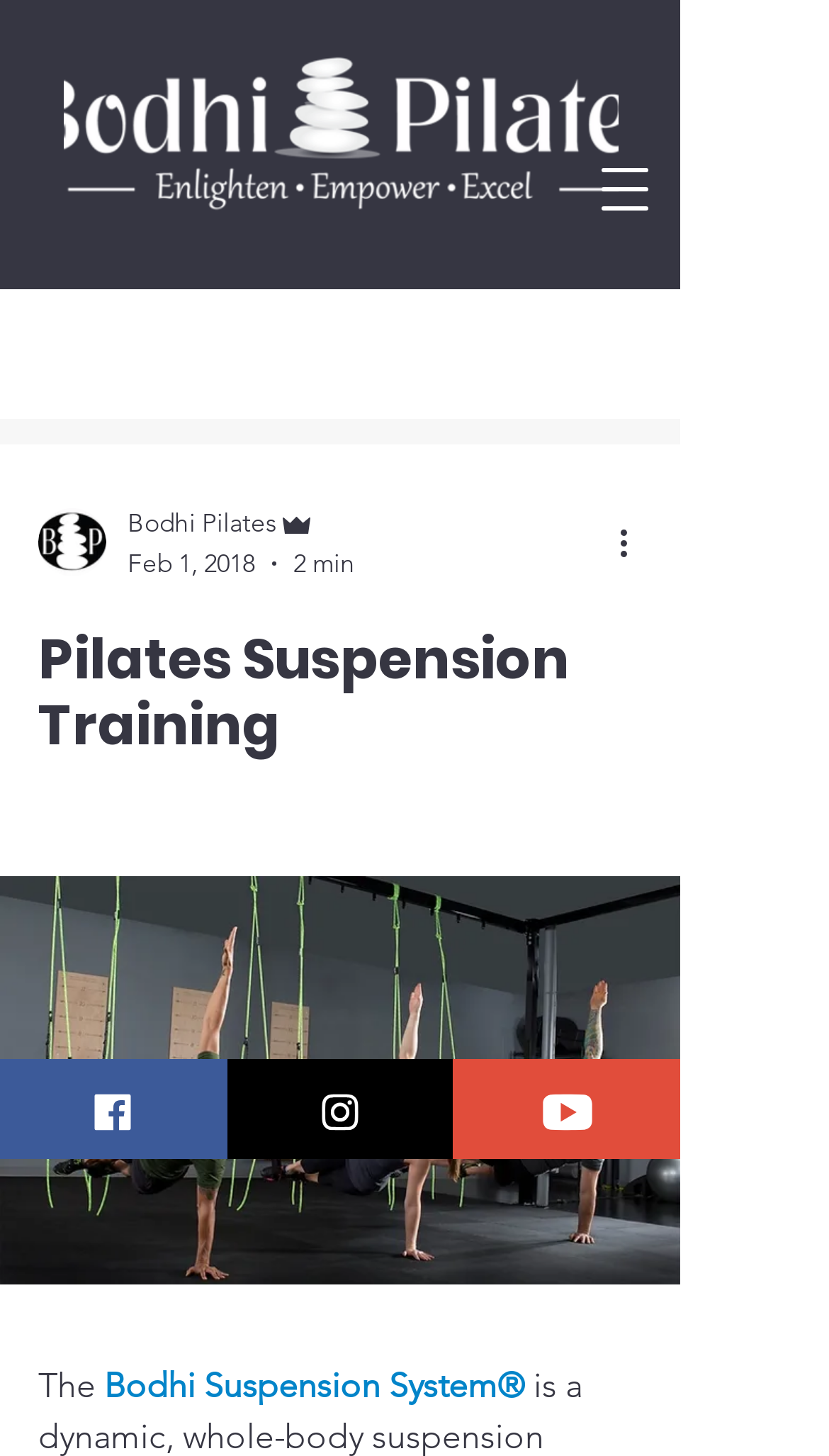Pinpoint the bounding box coordinates of the clickable area needed to execute the instruction: "View more actions". The coordinates should be specified as four float numbers between 0 and 1, i.e., [left, top, right, bottom].

[0.738, 0.355, 0.8, 0.39]